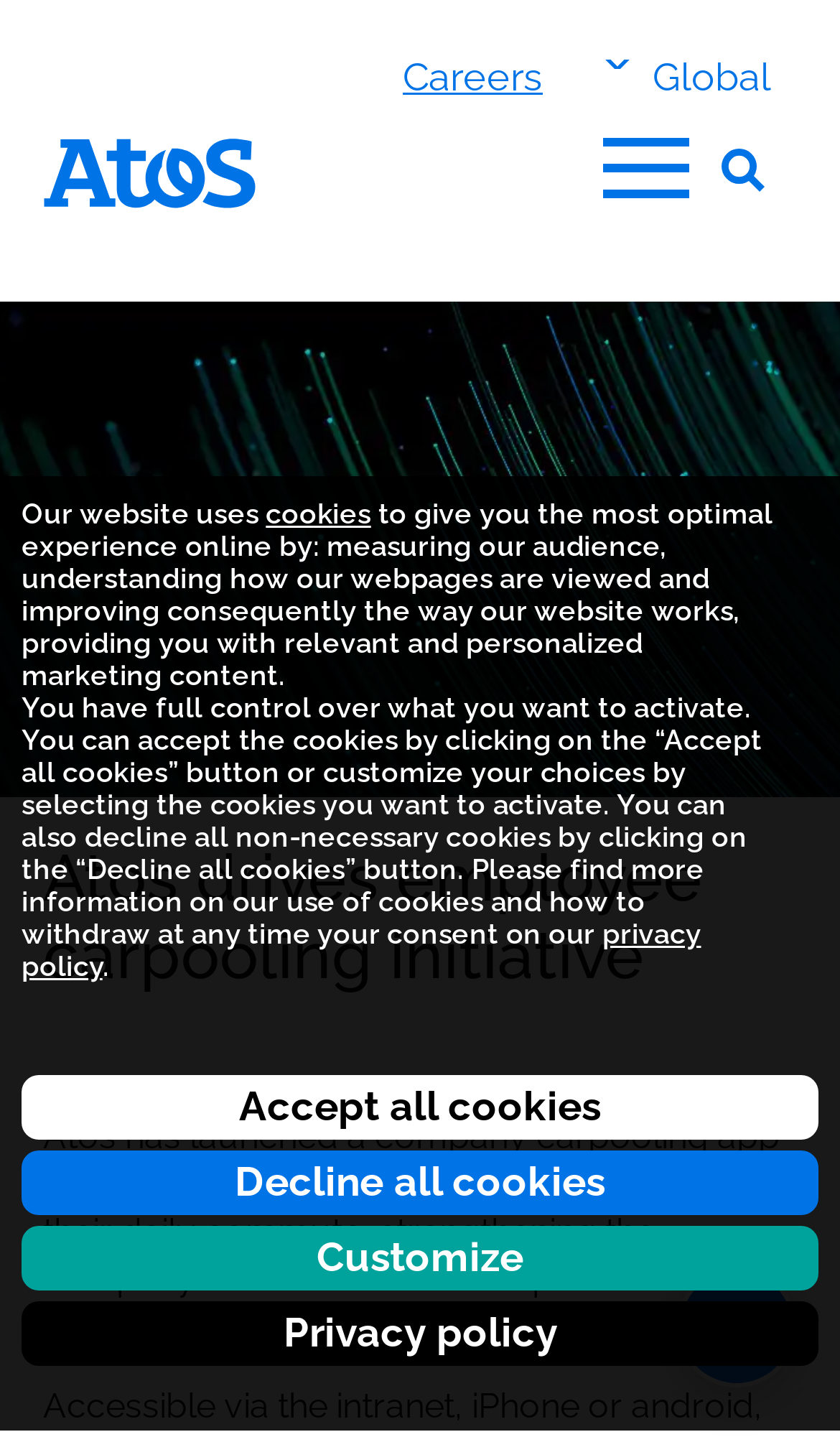Determine the bounding box coordinates (top-left x, top-left y, bottom-right x, bottom-right y) of the UI element described in the following text: Privacy policy

[0.026, 0.906, 0.974, 0.951]